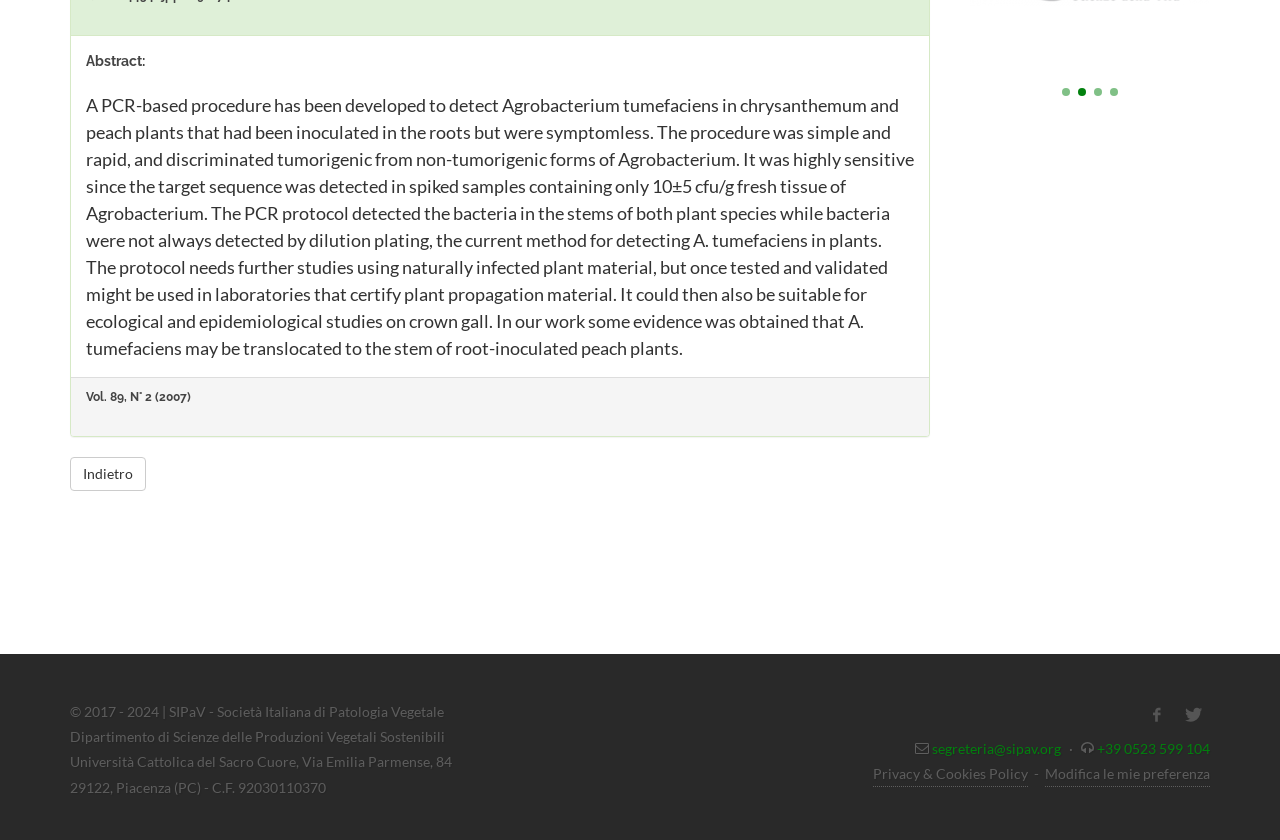Find the bounding box coordinates for the HTML element described as: "+39 0523 599 104". The coordinates should consist of four float values between 0 and 1, i.e., [left, top, right, bottom].

[0.857, 0.881, 0.945, 0.901]